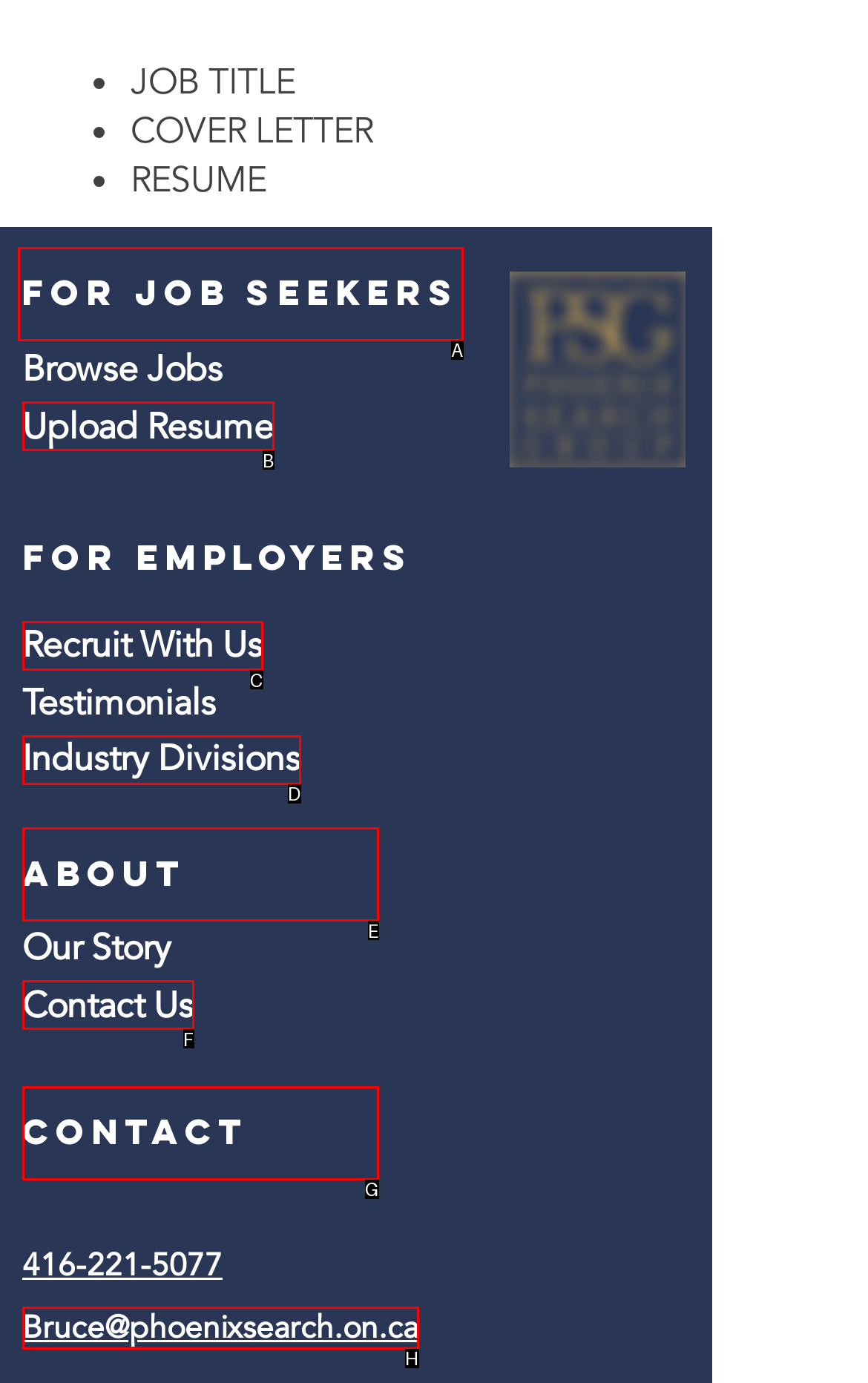Please select the letter of the HTML element that fits the description: for job seekers. Answer with the option's letter directly.

A